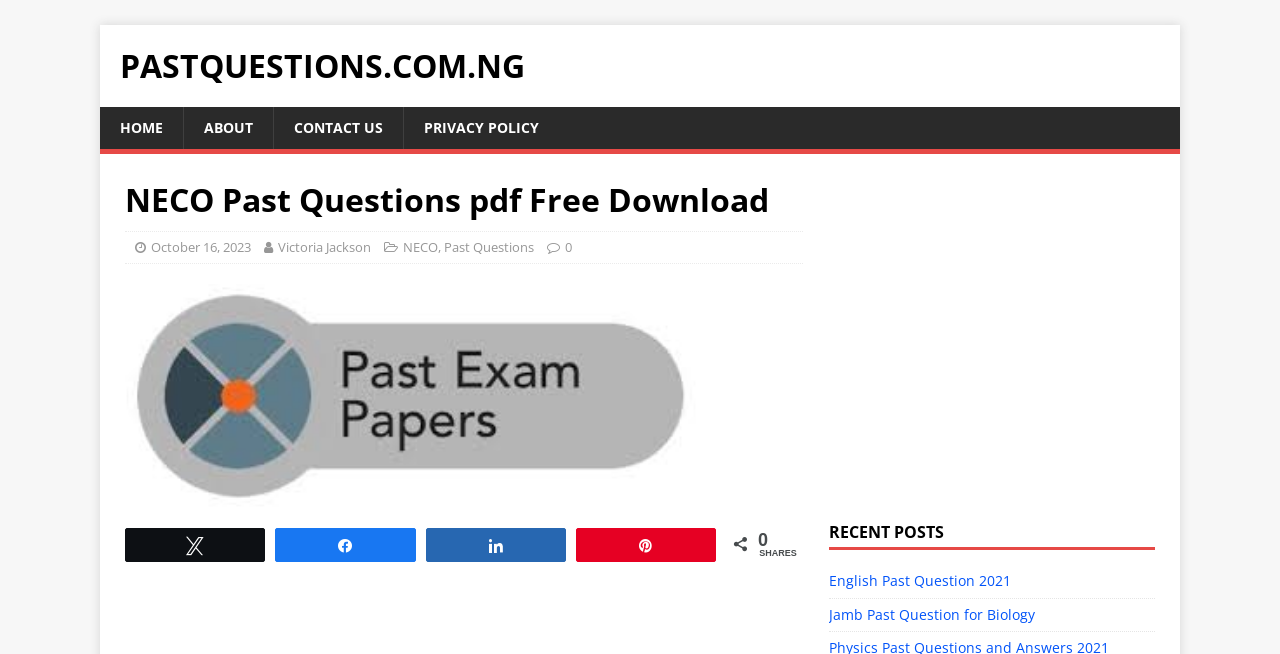Locate the bounding box coordinates of the area that needs to be clicked to fulfill the following instruction: "Check RECENT POSTS". The coordinates should be in the format of four float numbers between 0 and 1, namely [left, top, right, bottom].

[0.647, 0.797, 0.902, 0.842]